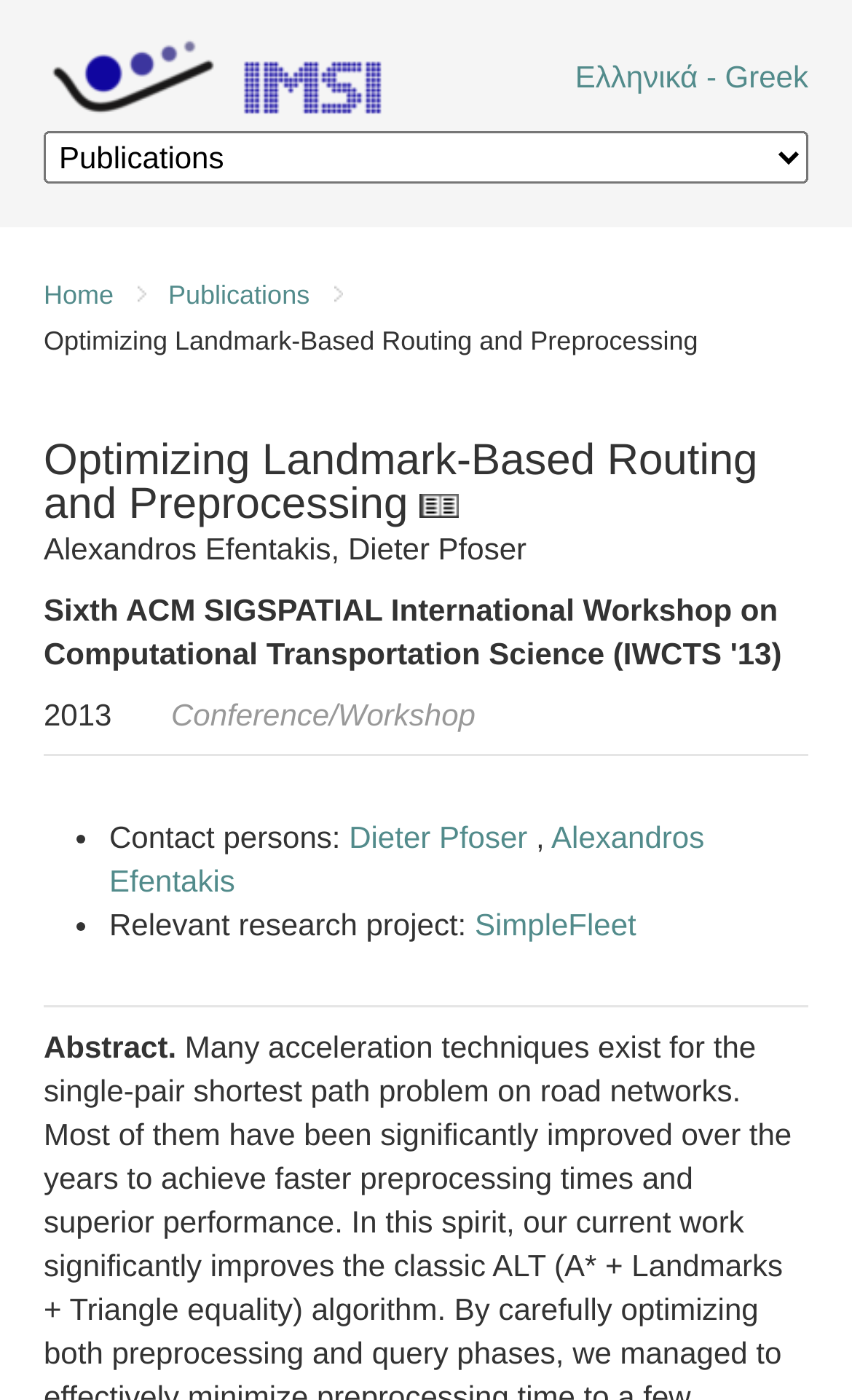Could you determine the bounding box coordinates of the clickable element to complete the instruction: "Learn more about the SimpleFleet project"? Provide the coordinates as four float numbers between 0 and 1, i.e., [left, top, right, bottom].

[0.557, 0.648, 0.747, 0.673]